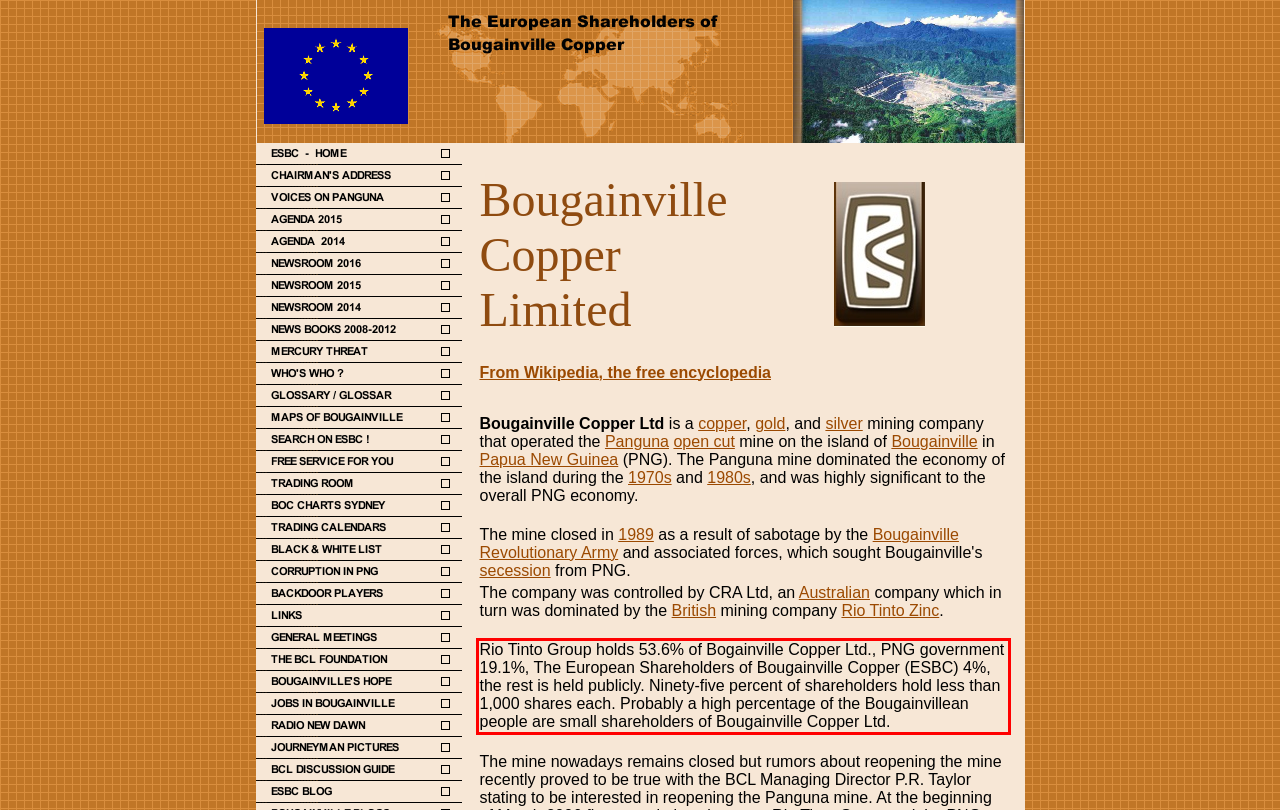Perform OCR on the text inside the red-bordered box in the provided screenshot and output the content.

Rio Tinto Group holds 53.6% of Bogainville Copper Ltd., PNG government 19.1%, The European Shareholders of Bougainville Copper (ESBC) 4%, the rest is held publicly. Ninety-five percent of shareholders hold less than 1,000 shares each. Probably a high percentage of the Bougainvillean people are small shareholders of Bougainville Copper Ltd.